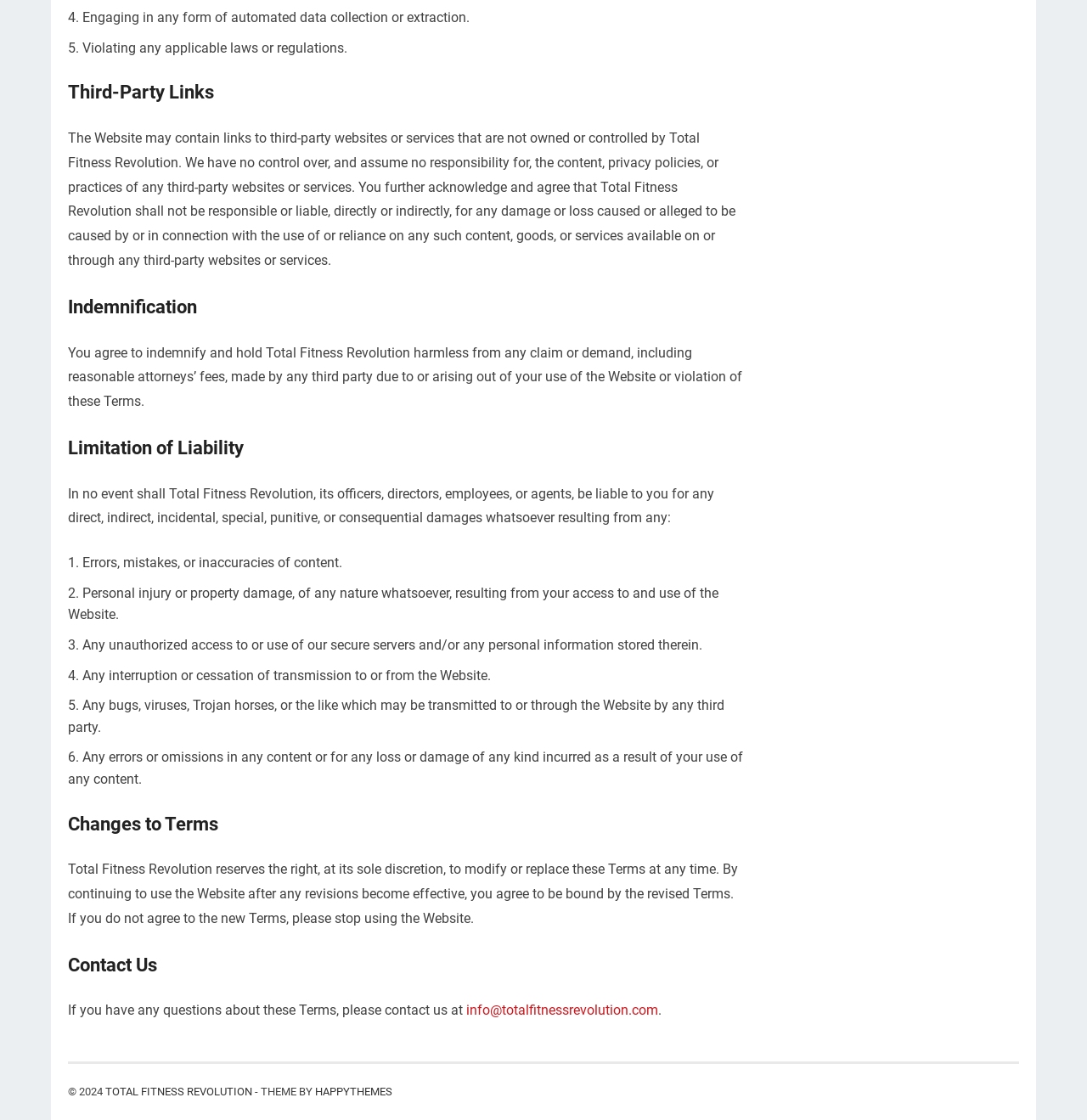Given the content of the image, can you provide a detailed answer to the question?
How can users contact Total Fitness Revolution?

The 'Contact Us' section of the webpage provides an email address, info@totalfitnessrevolution.com, for users to contact Total Fitness Revolution if they have any questions about the Terms.